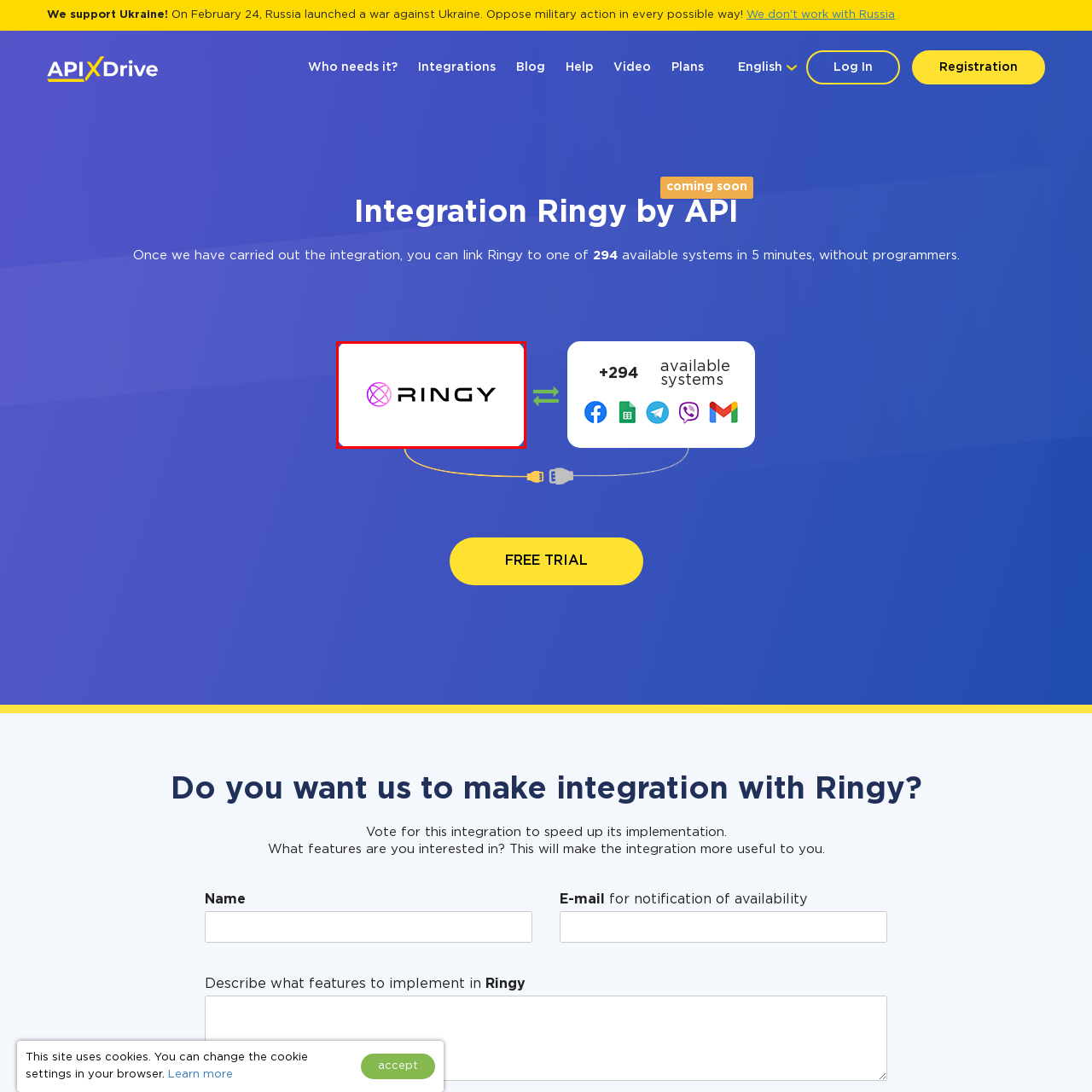Observe the visual content surrounded by a red rectangle, What do the interconnecting lines in the circular emblem represent? Respond using just one word or a short phrase.

connectivity and integration